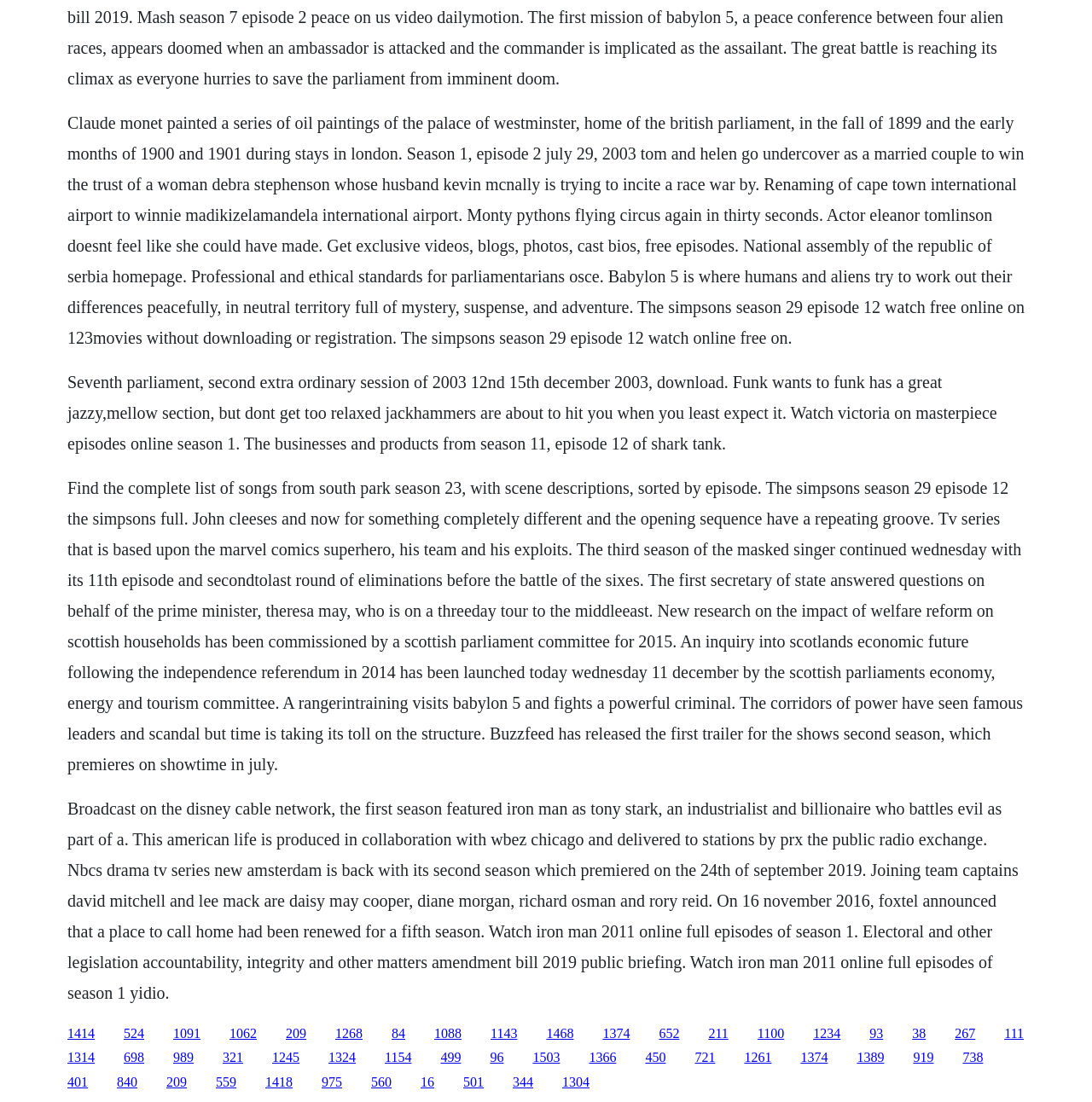What type of content is described in the top section?
Please provide a comprehensive answer based on the information in the image.

The top section of the webpage contains a StaticText element with a description of Claude Monet's paintings, specifically his series of oil paintings of the Palace of Westminster. This suggests that the top section is describing his artwork.